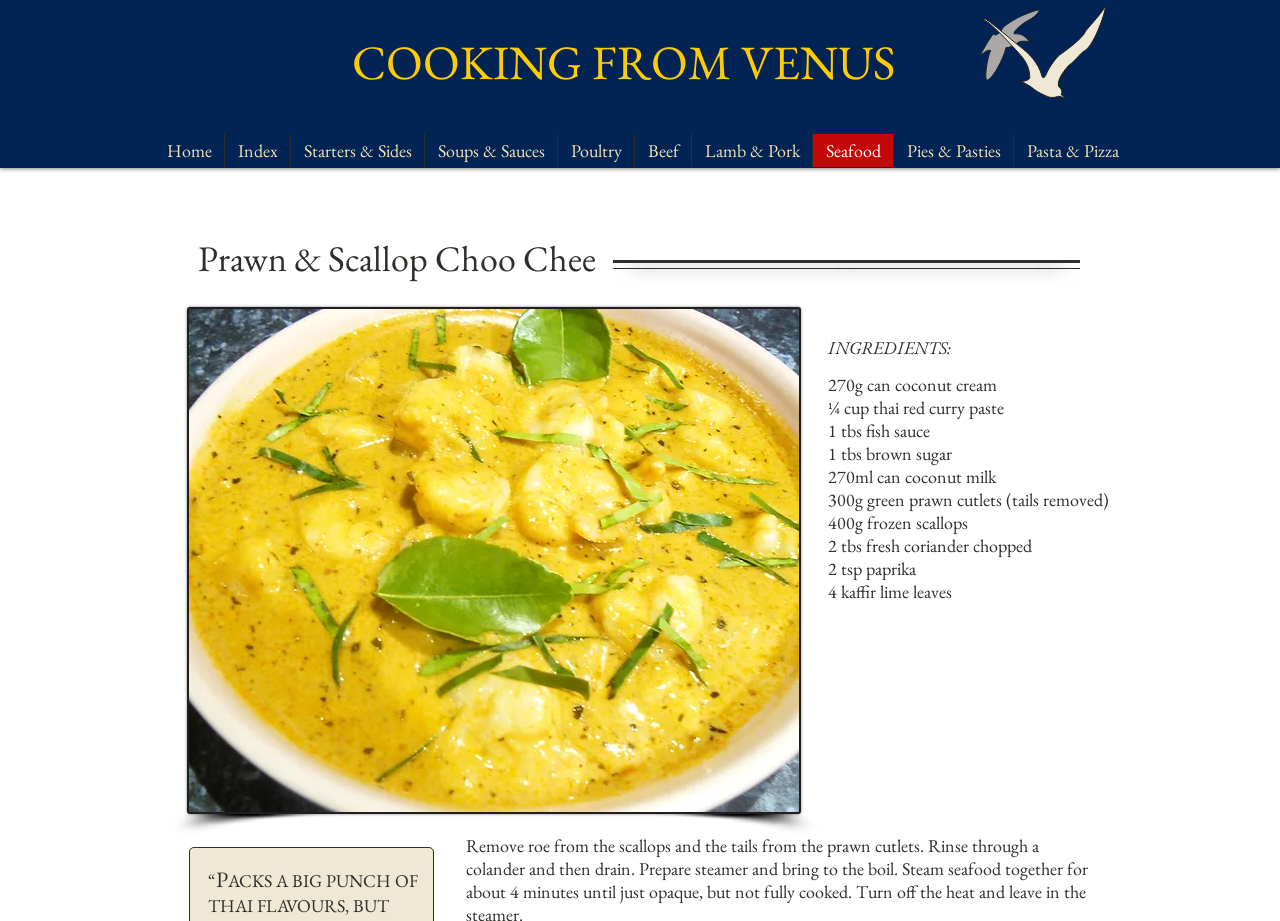Please answer the following question as detailed as possible based on the image: 
How many ingredients are listed in the recipe?

I counted the number of StaticText elements with ingredient descriptions, starting from '270g can coconut cream' to '4 kaffir lime leaves', and found a total of 11 ingredients listed.